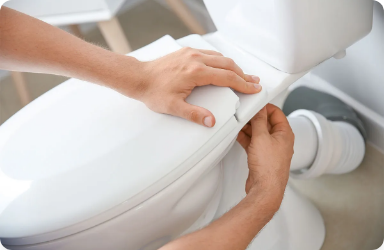Please give a succinct answer to the question in one word or phrase:
What is the slogan of Red Hat Plumbing?

Flush away your worries